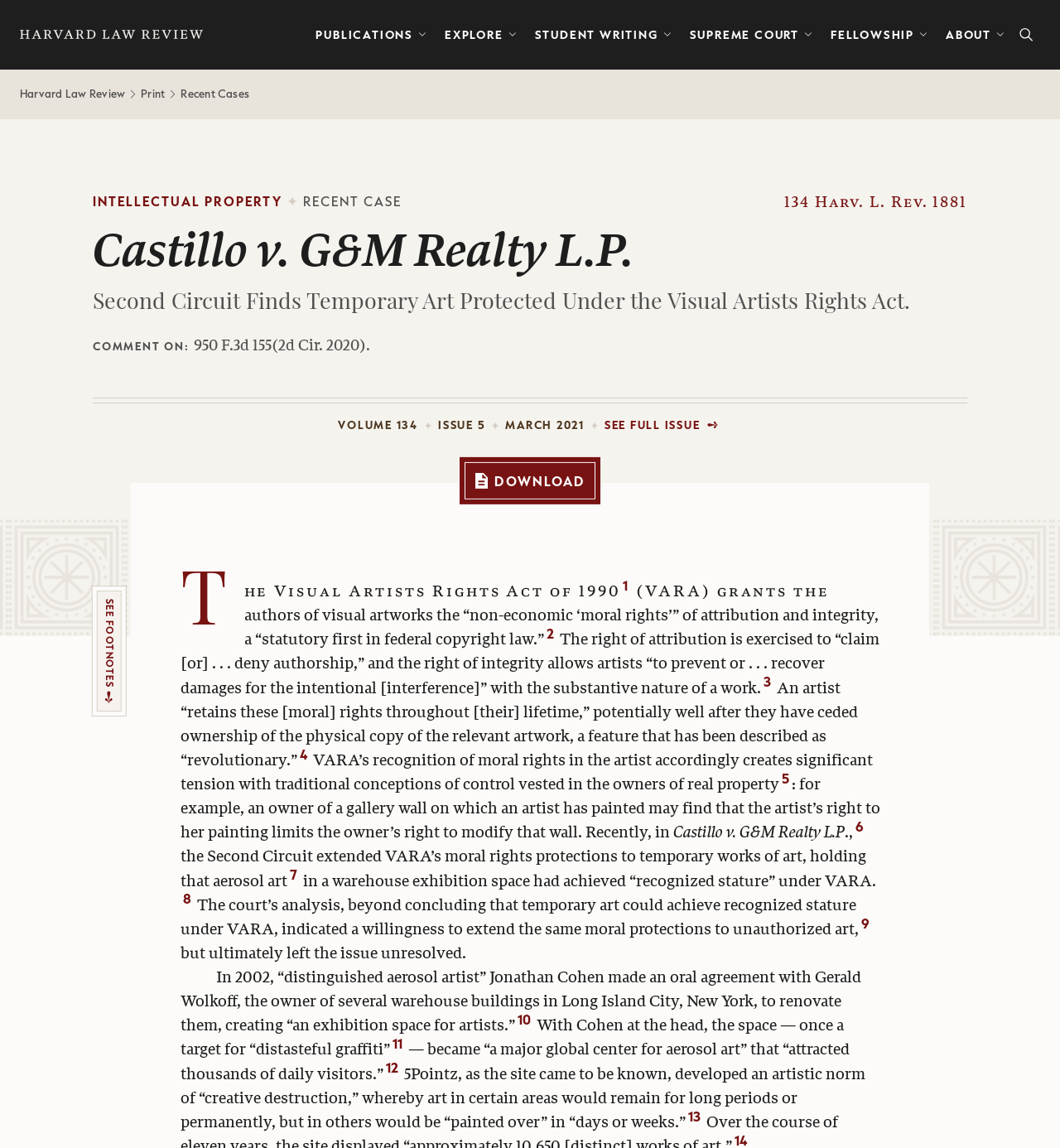Summarize the webpage with intricate details.

The webpage is about a legal case, Castillo v. G&M Realty L.P., related to the Visual Artists Rights Act of 1990 (VARA). At the top, there is a logo of Harvard Law Review and a navigation menu with links to various sections such as Publications, Explore, Student Writing, Supreme Court, Fellowship, and About. Below the navigation menu, there is a link to "Recent Cases" which leads to the main content of the page.

The main content is divided into sections, with headings and links to footnotes. The text discusses the VARA, its provisions, and the case of Castillo v. G&M Realty L.P. The article explains the moral rights granted to visual artists under VARA, including the right of attribution and integrity. It also discusses how these rights can create tension with traditional conceptions of control vested in property owners.

There are 14 footnotes throughout the article, which provide additional information and references. The text is dense and academic, suggesting that the webpage is intended for an audience with a legal or academic background.

On the right side of the page, there are links to "Print" and "Download" the article, as well as a link to "SEE FULL ISSUE" of the Harvard Law Review. At the bottom of the page, there is a separator line, followed by a link to "SEE FOOTNOTES".